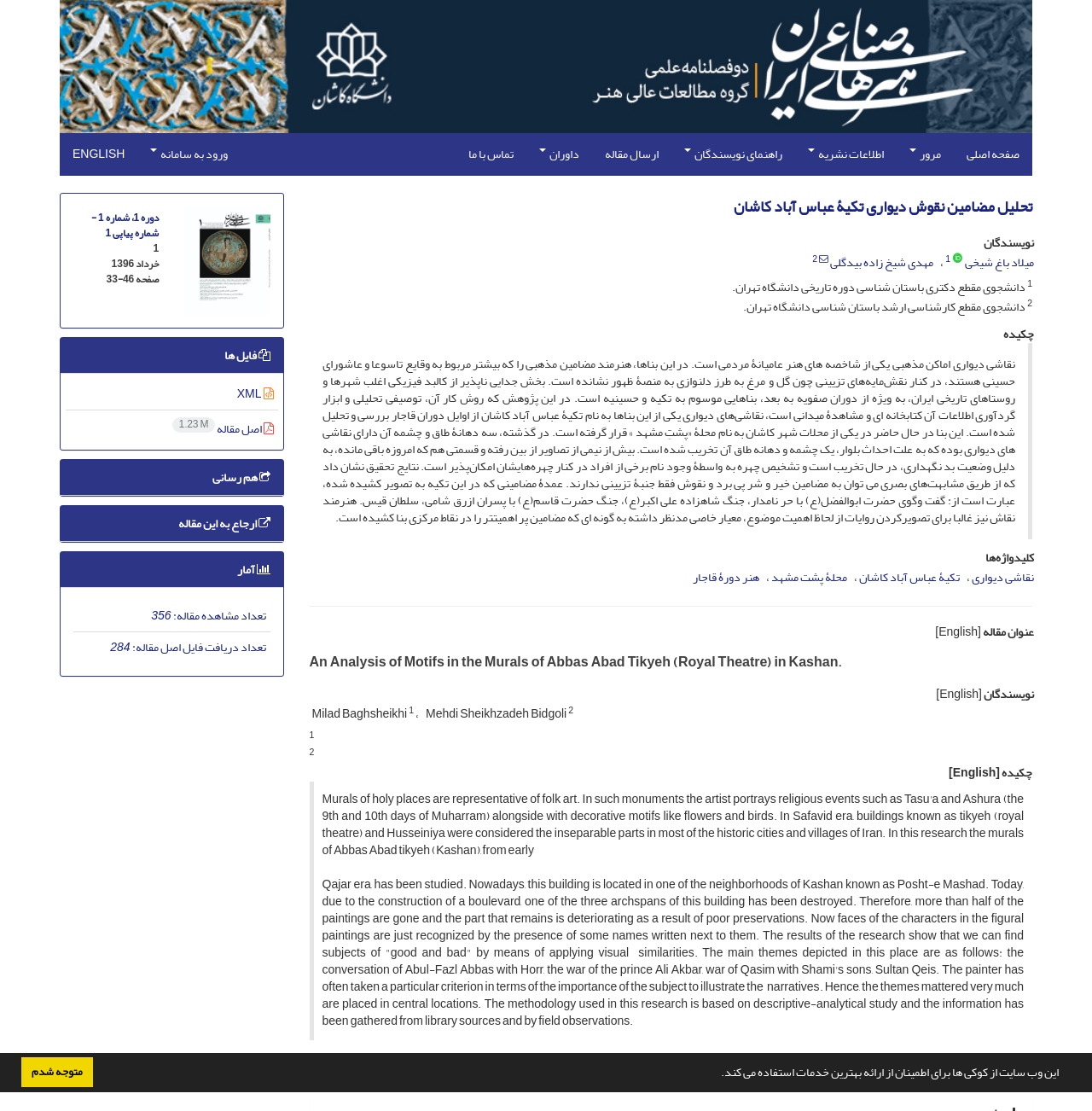Identify the title of the webpage and provide its text content.

تحلیل مضامین نقوش دیواری تکیۀ عباس آباد کاشان